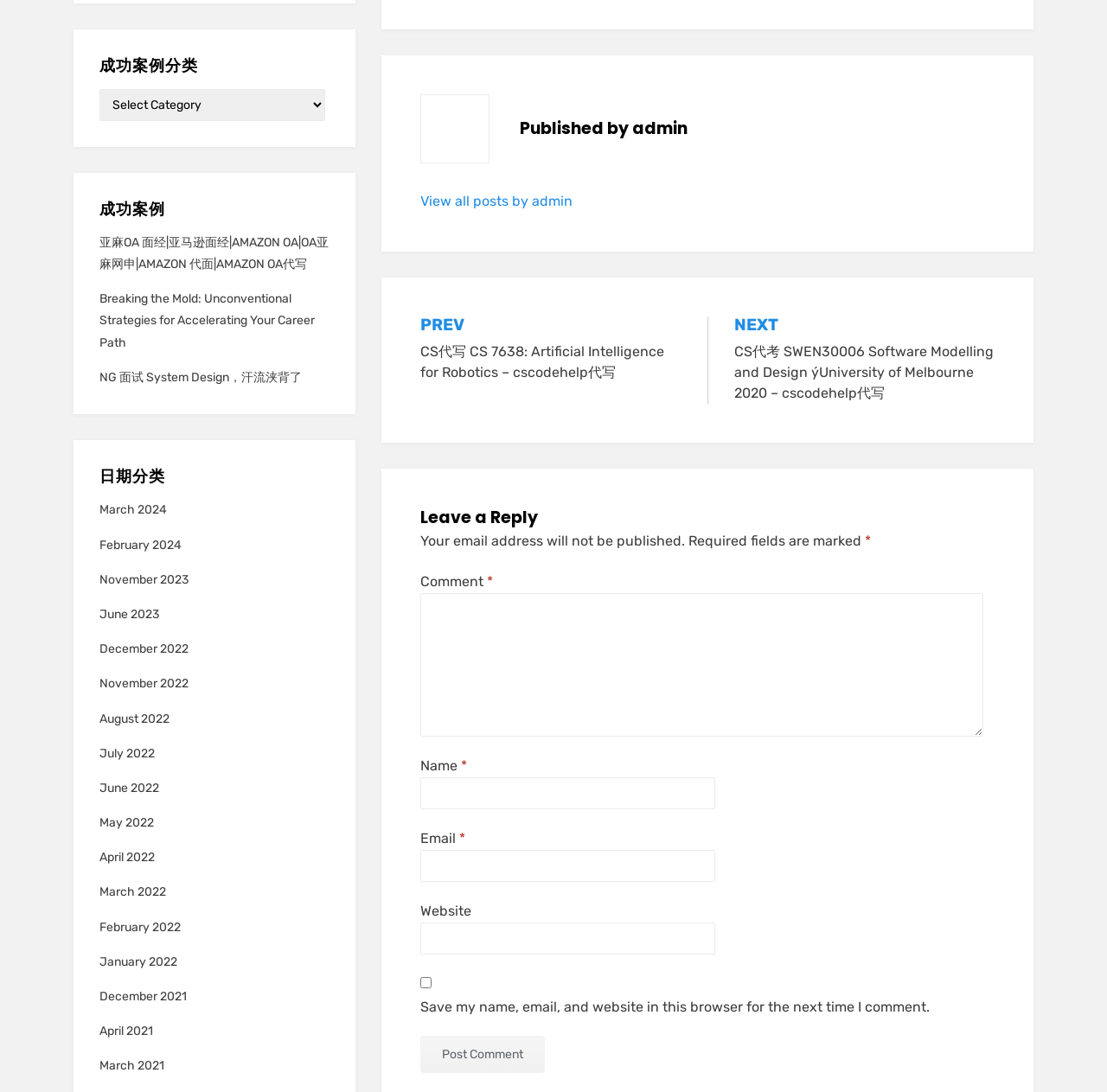How many links are there in the post navigation section?
Respond to the question with a well-detailed and thorough answer.

The answer can be found by looking at the navigation element with the text 'Posts' and its child elements, which include two link elements with the texts 'PREV CS代写 CS 7638: Artificial Intelligence for Robotics – cscodehelp代写' and 'NEXT CS代考 SWEN30006 Software Modelling and Design ýUniversity of Melbourne 2020 – cscodehelp代写'.